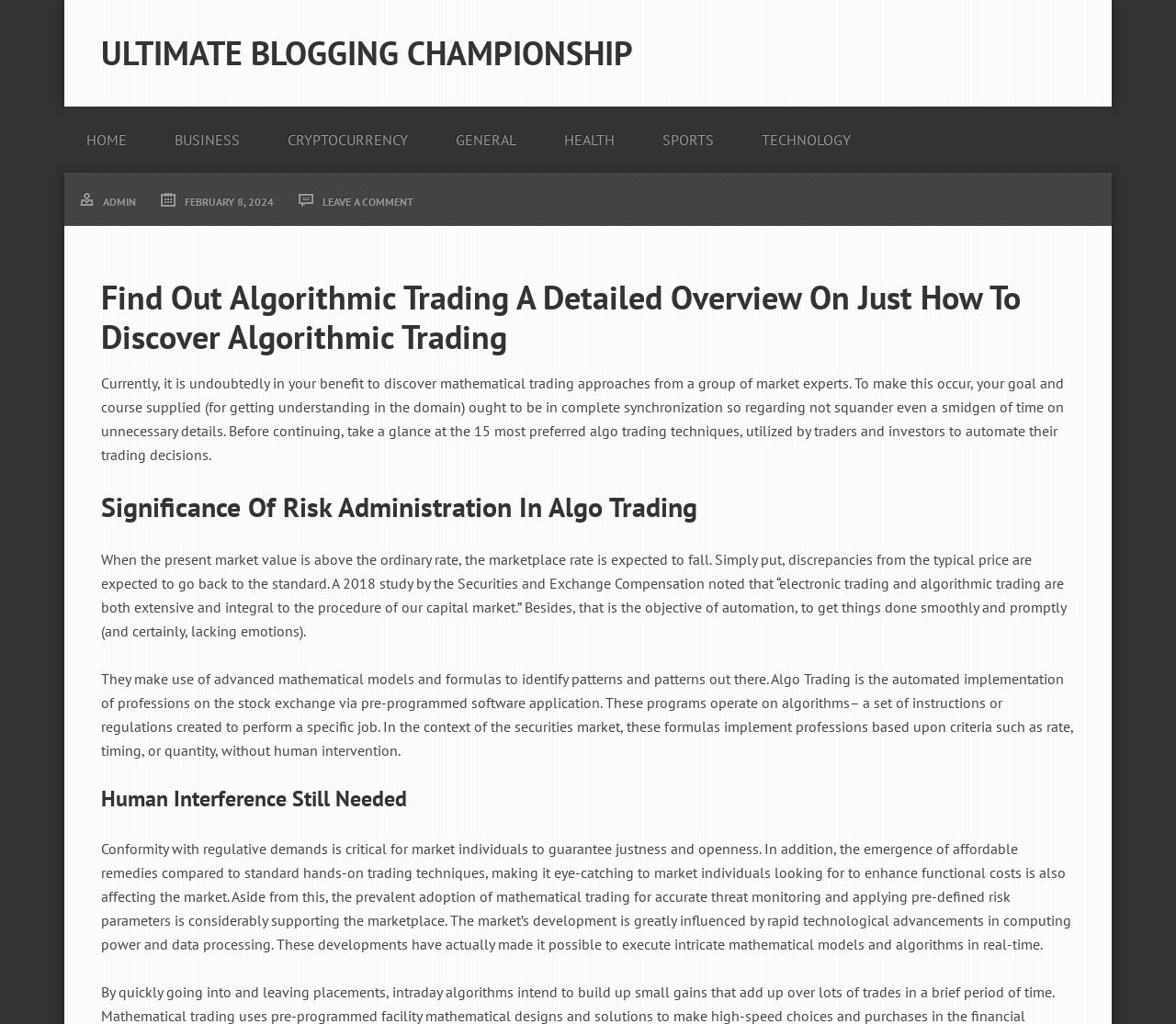Identify the bounding box for the UI element described as: "Sports". Ensure the coordinates are four float numbers between 0 and 1, formatted as [left, top, right, bottom].

[0.545, 0.093, 0.626, 0.169]